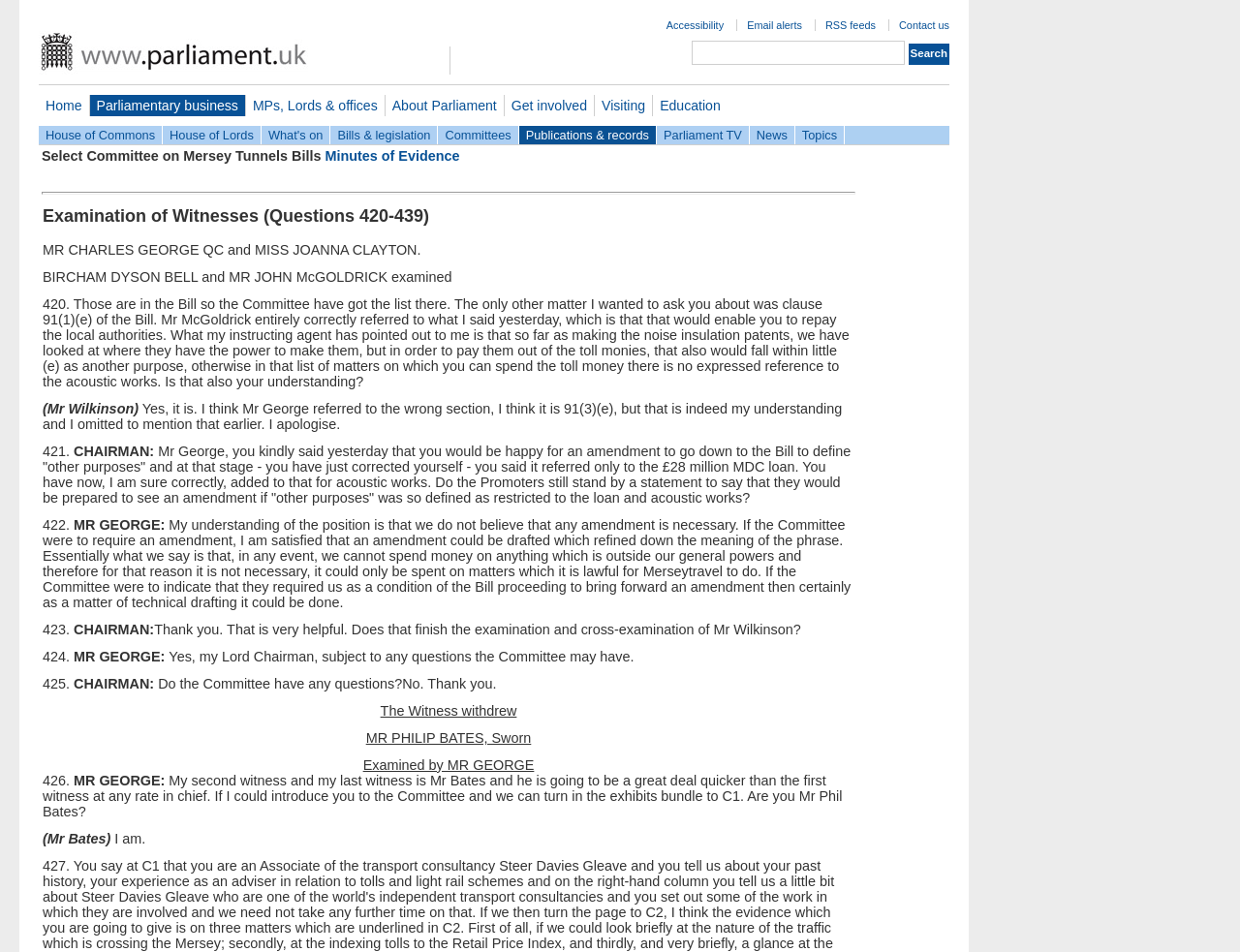Please find the bounding box coordinates of the element that you should click to achieve the following instruction: "Click CONTINUE READING!". The coordinates should be presented as four float numbers between 0 and 1: [left, top, right, bottom].

None